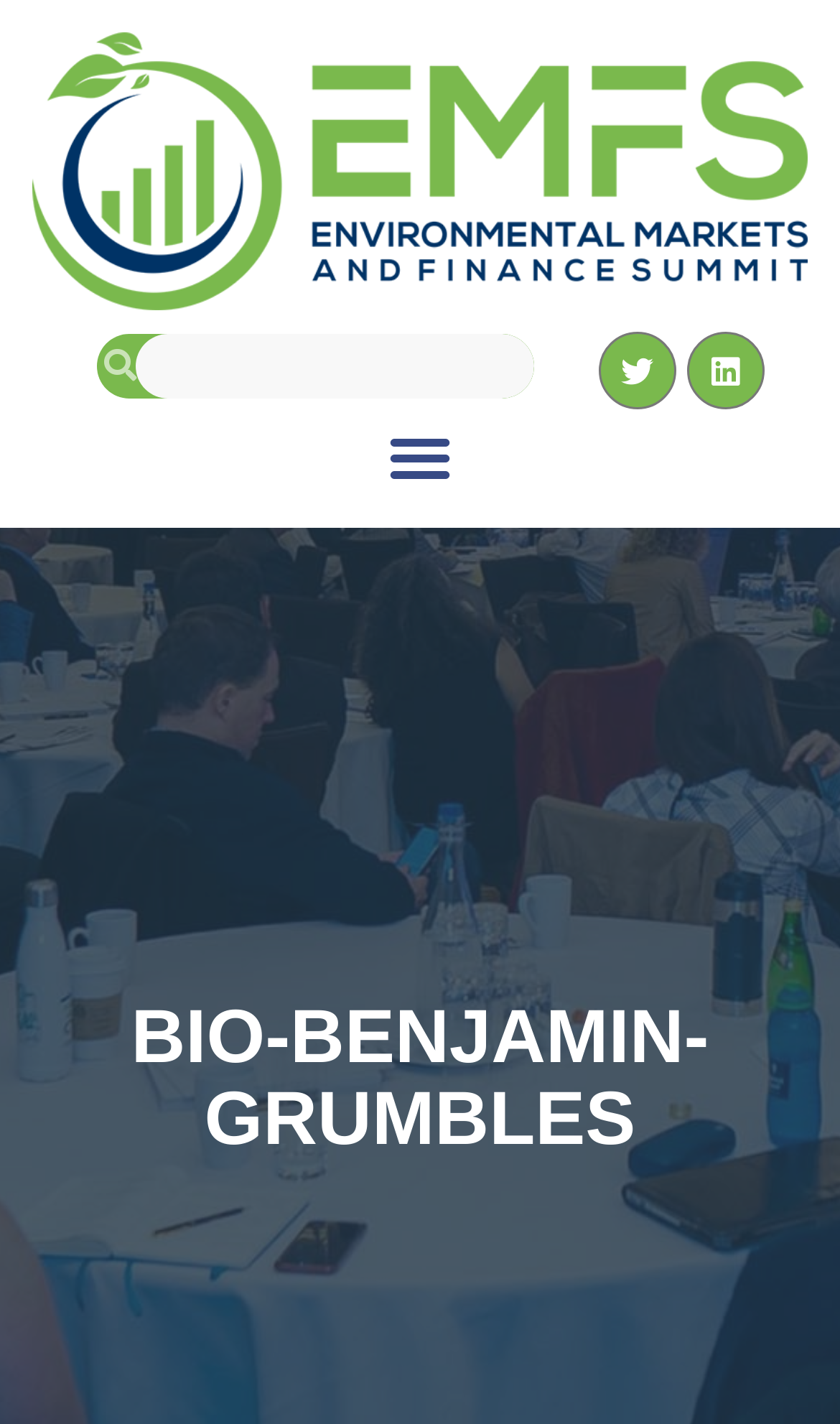Is the menu toggle button expanded?
Analyze the image and deliver a detailed answer to the question.

The menu toggle button is not expanded because its 'expanded' property is set to 'False', indicating that it is currently collapsed.